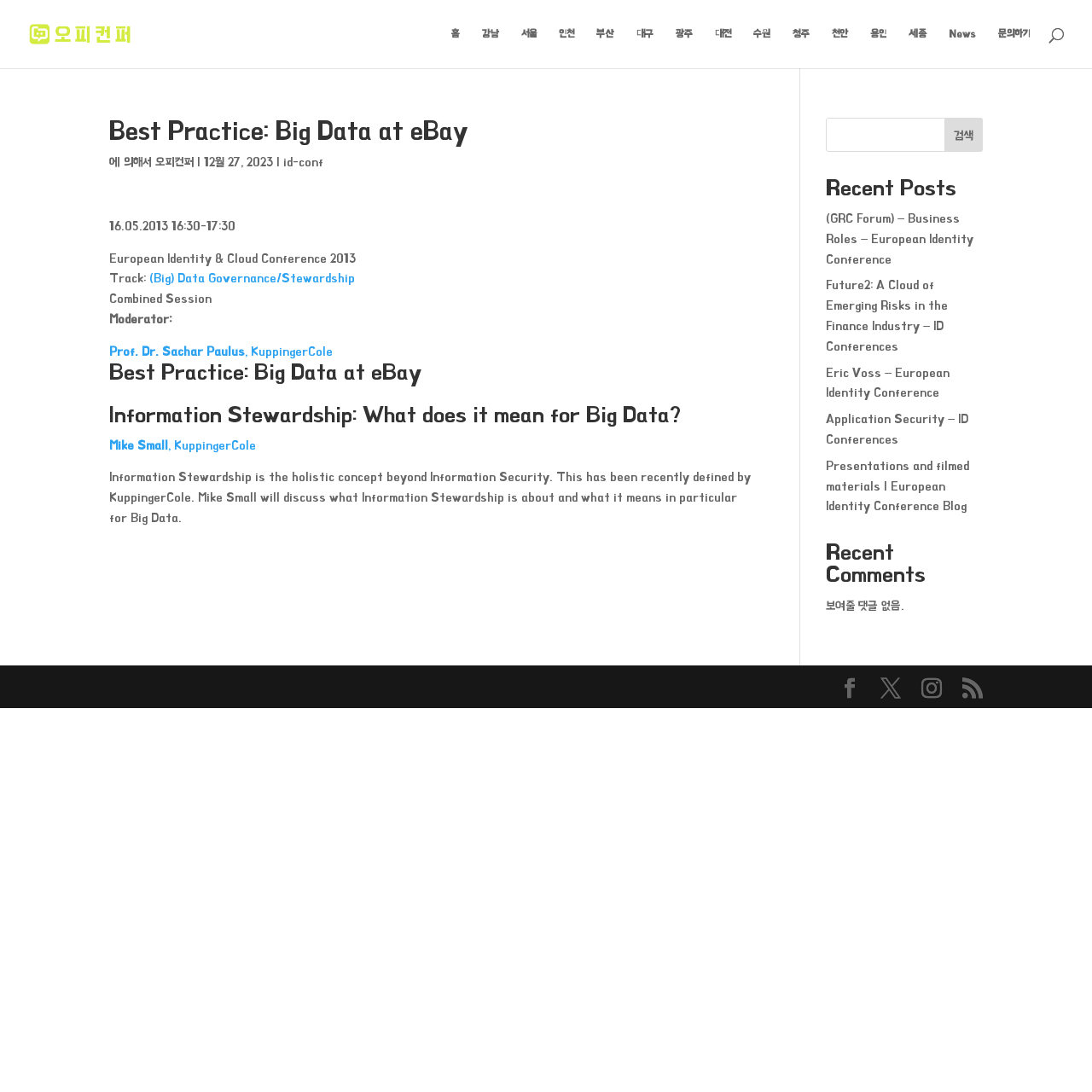Please identify the bounding box coordinates of the element's region that I should click in order to complete the following instruction: "Click on the '홈' link". The bounding box coordinates consist of four float numbers between 0 and 1, i.e., [left, top, right, bottom].

[0.413, 0.026, 0.421, 0.062]